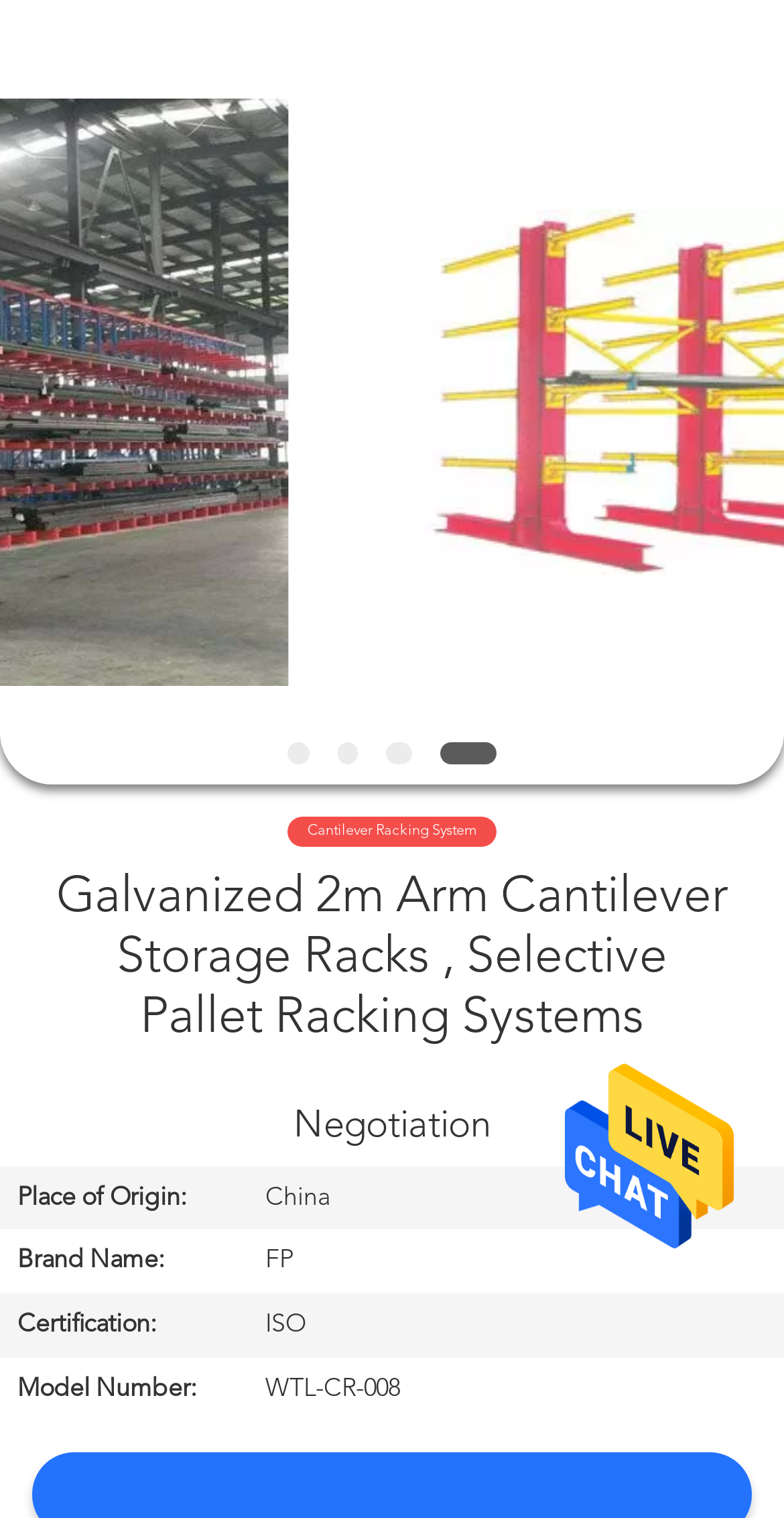Using the element description Home, predict the bounding box coordinates for the UI element. Provide the coordinates in (top-left x, top-left y, bottom-right x, bottom-right y) format with values ranging from 0 to 1.

[0.0, 0.106, 0.195, 0.139]